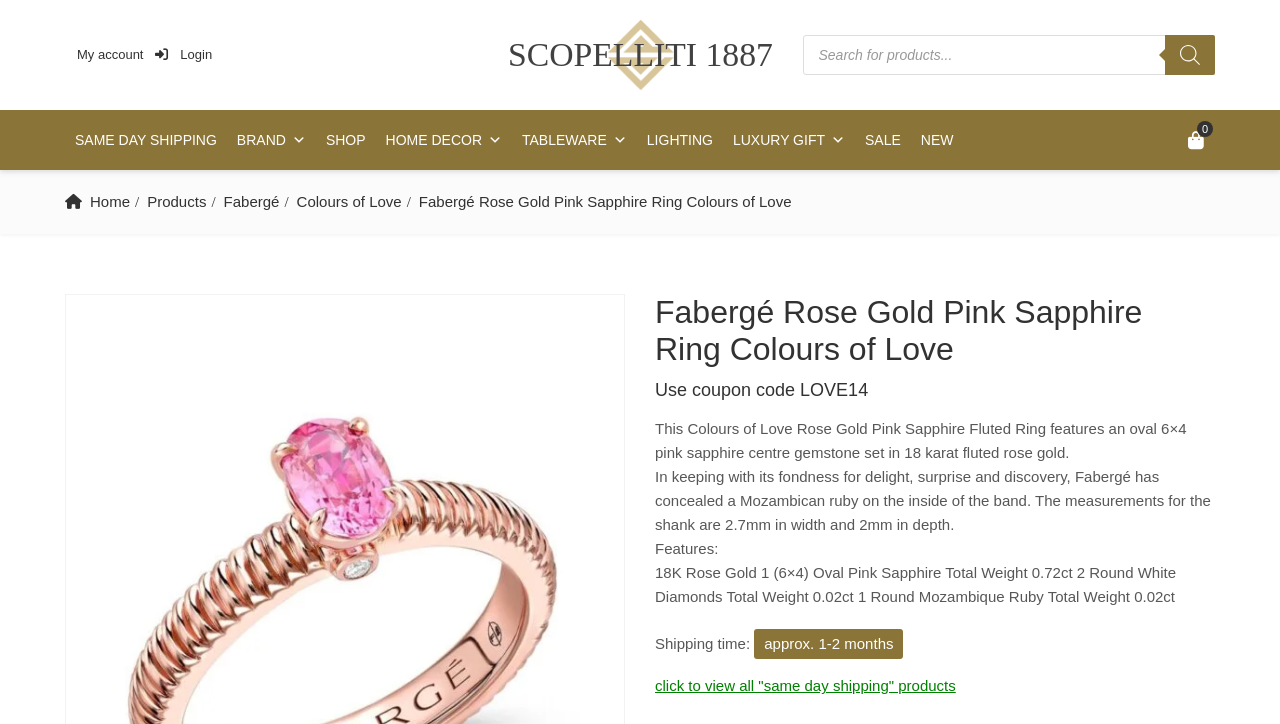Determine the bounding box coordinates for the element that should be clicked to follow this instruction: "View product details". The coordinates should be given as four float numbers between 0 and 1, in the format [left, top, right, bottom].

[0.512, 0.406, 0.949, 0.509]